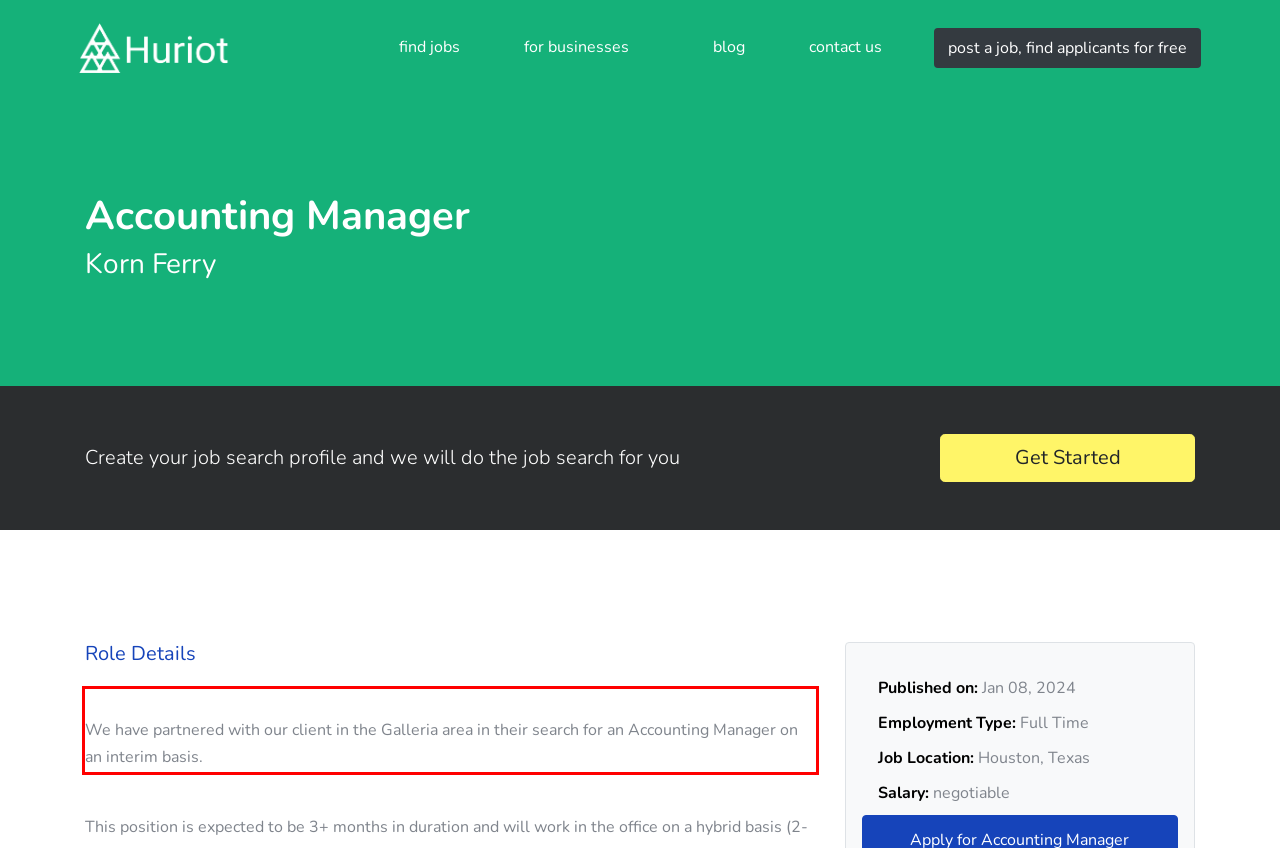There is a screenshot of a webpage with a red bounding box around a UI element. Please use OCR to extract the text within the red bounding box.

We have partnered with our client in the Galleria area in their search for an Accounting Manager on an interim basis.